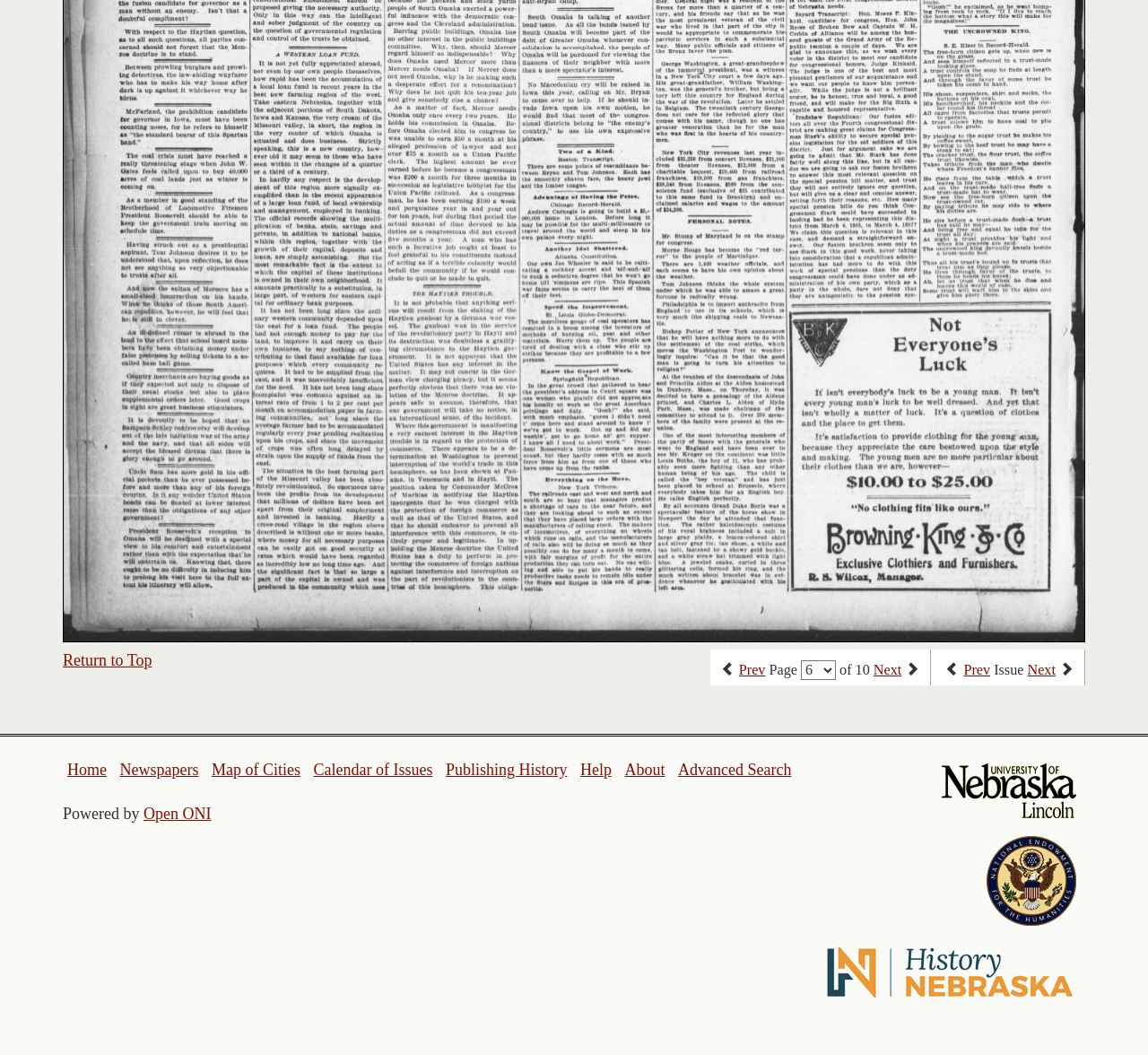Could you specify the bounding box coordinates for the clickable section to complete the following instruction: "Search using advanced search"?

[0.591, 0.721, 0.689, 0.738]